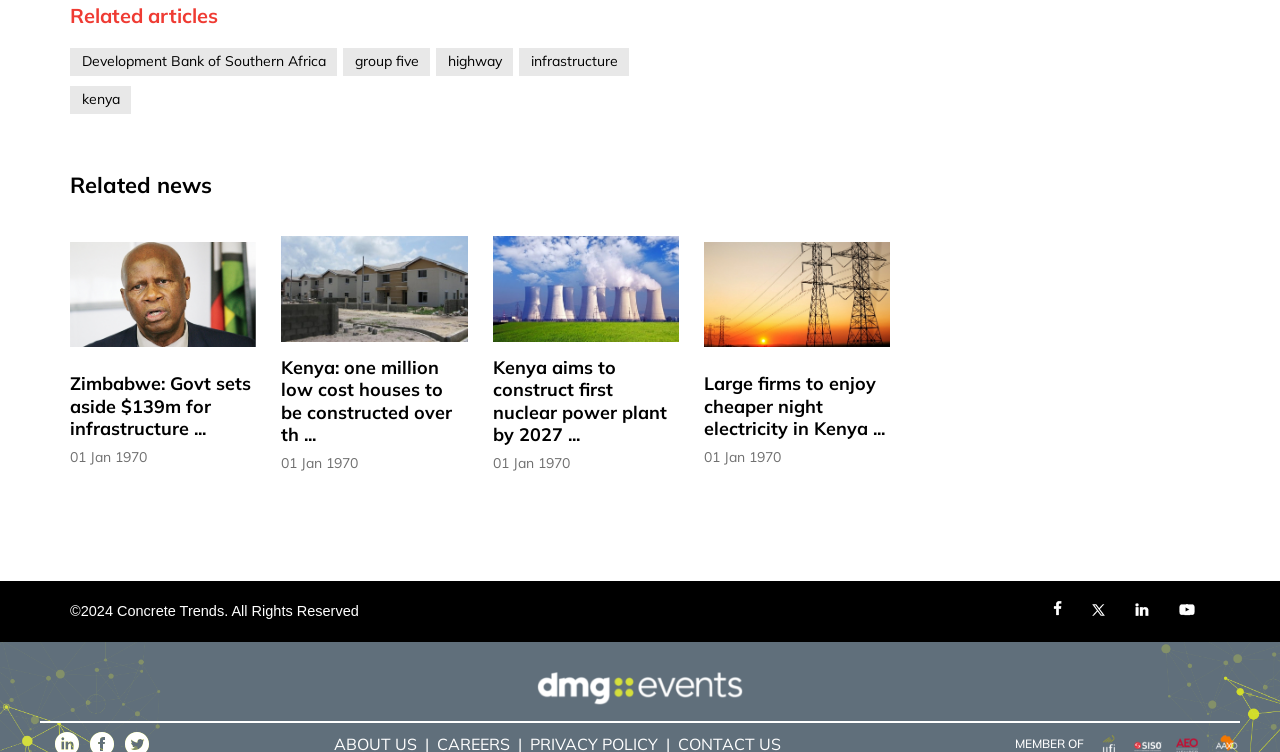Could you highlight the region that needs to be clicked to execute the instruction: "Click on the link 'Kenya aims to construct first nuclear power plant by 2027...'"?

[0.385, 0.474, 0.53, 0.594]